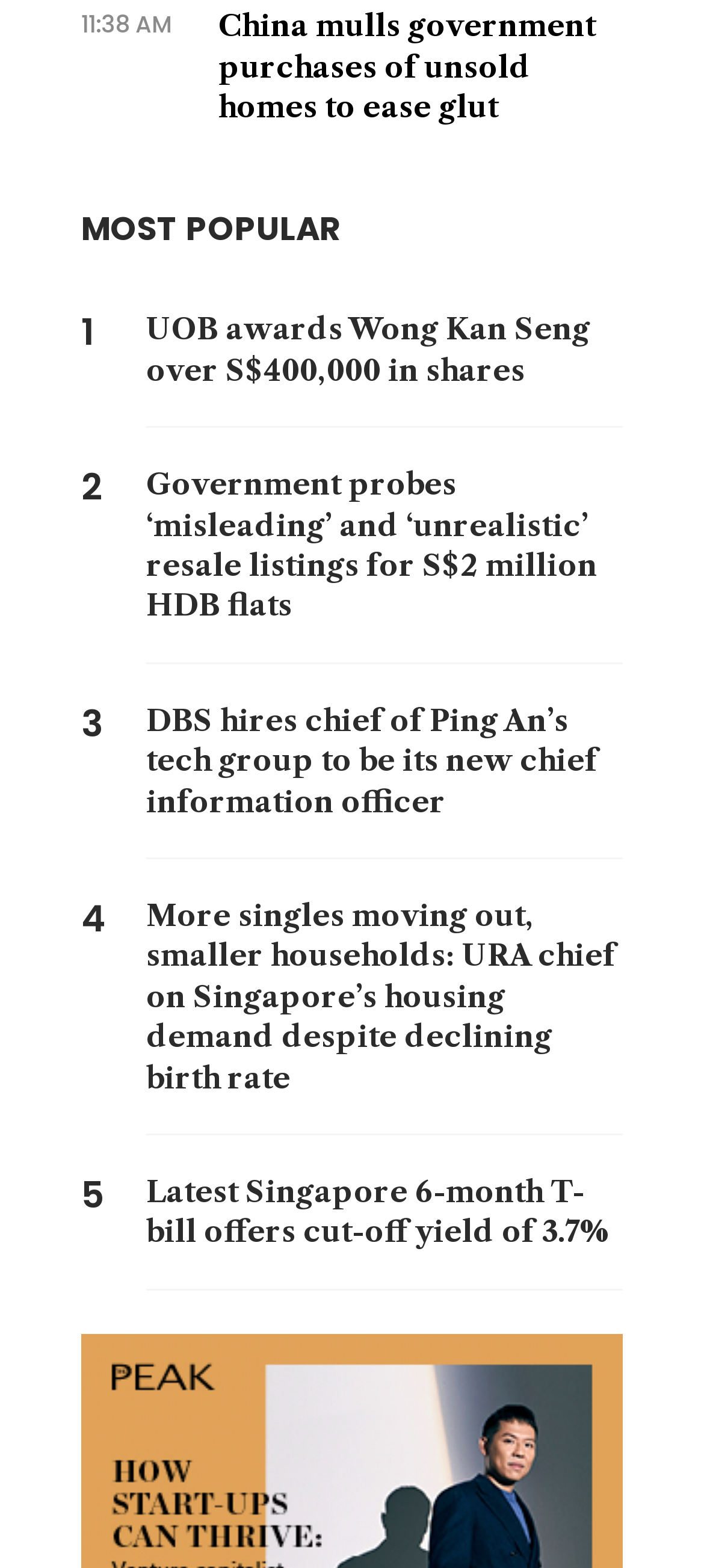Identify the bounding box coordinates for the UI element described as follows: "help". Ensure the coordinates are four float numbers between 0 and 1, formatted as [left, top, right, bottom].

[0.01, 0.944, 0.146, 0.971]